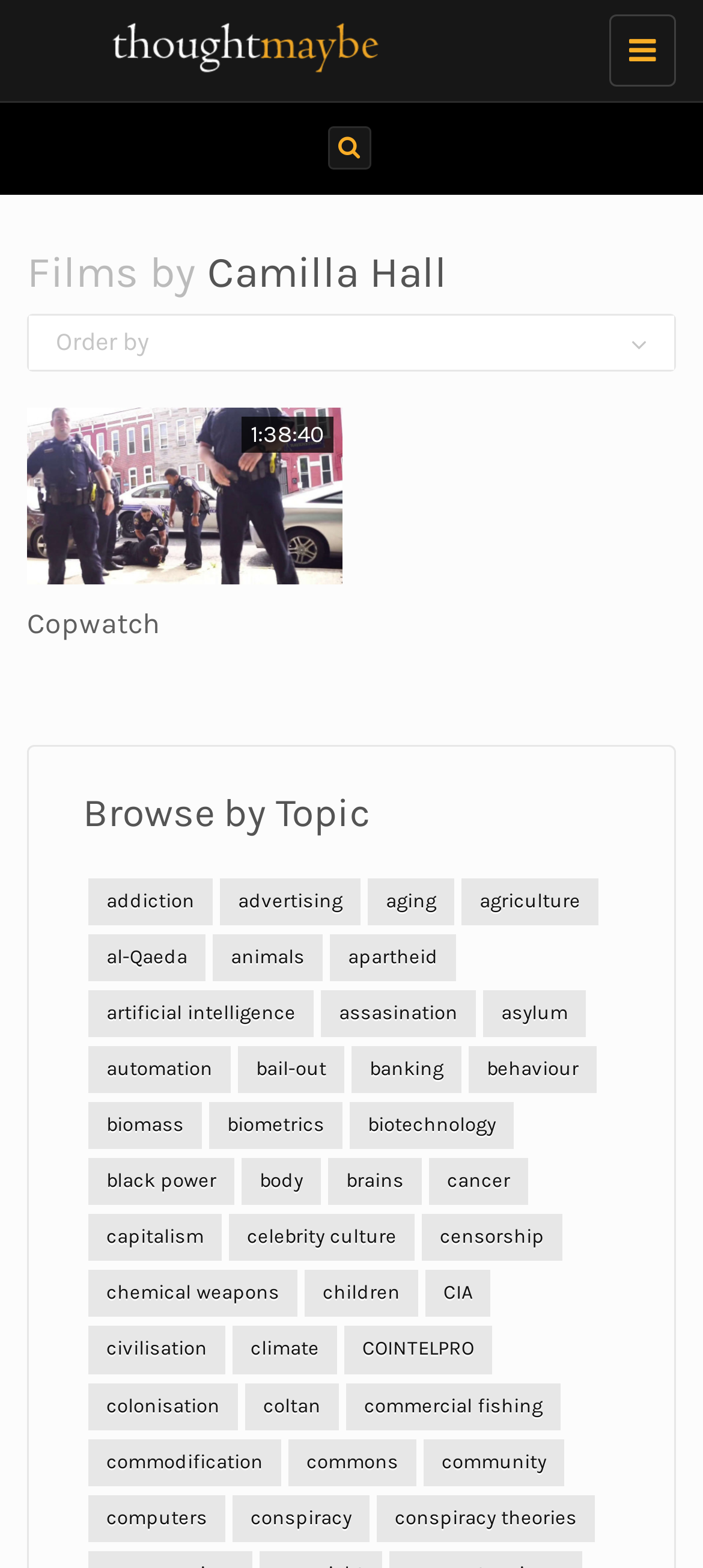What is the title of the first video listed?
From the screenshot, supply a one-word or short-phrase answer.

Copwatch